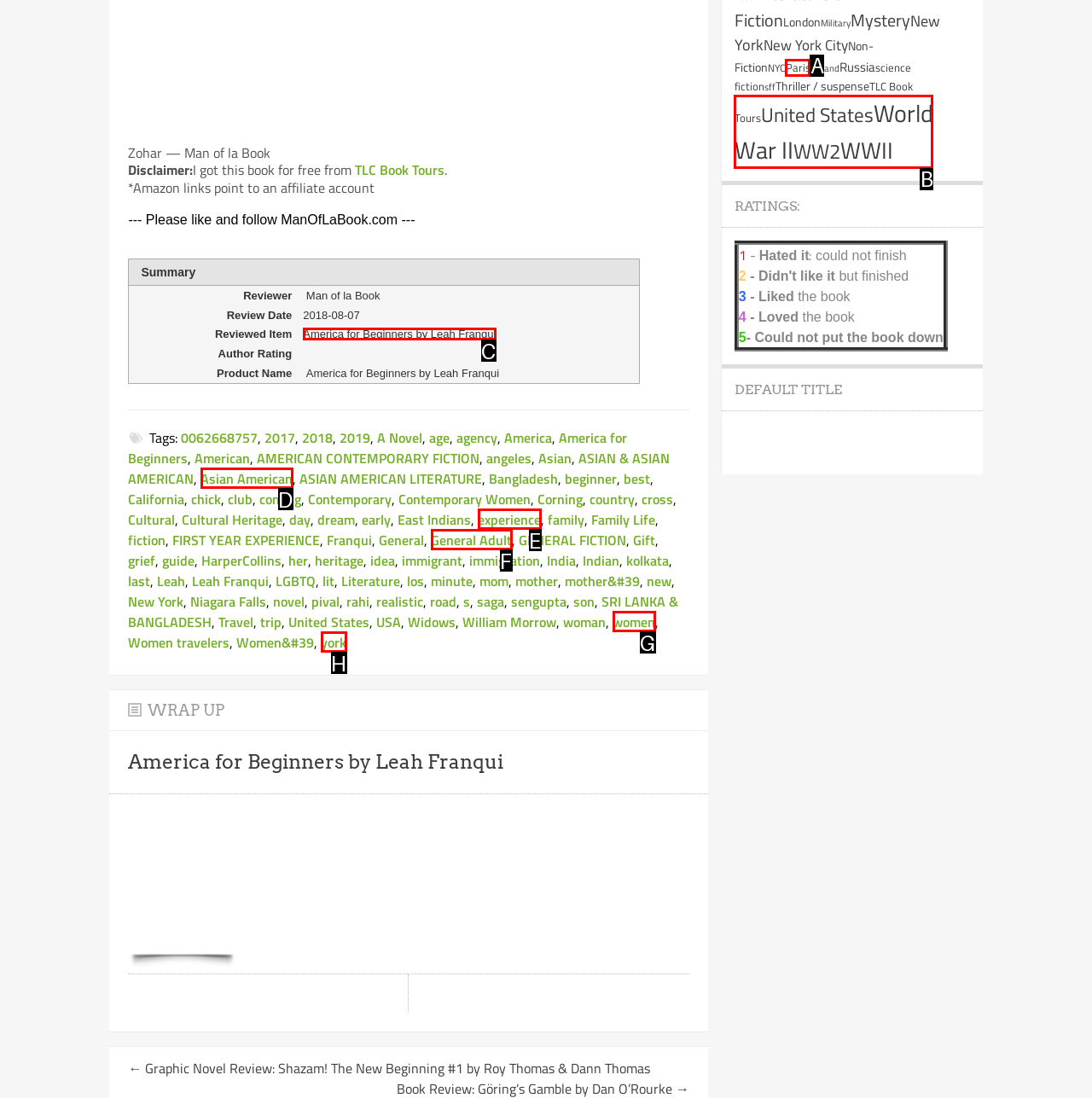Tell me which one HTML element I should click to complete the following task: Click on the 'America for Beginners by Leah Franqui' link Answer with the option's letter from the given choices directly.

C